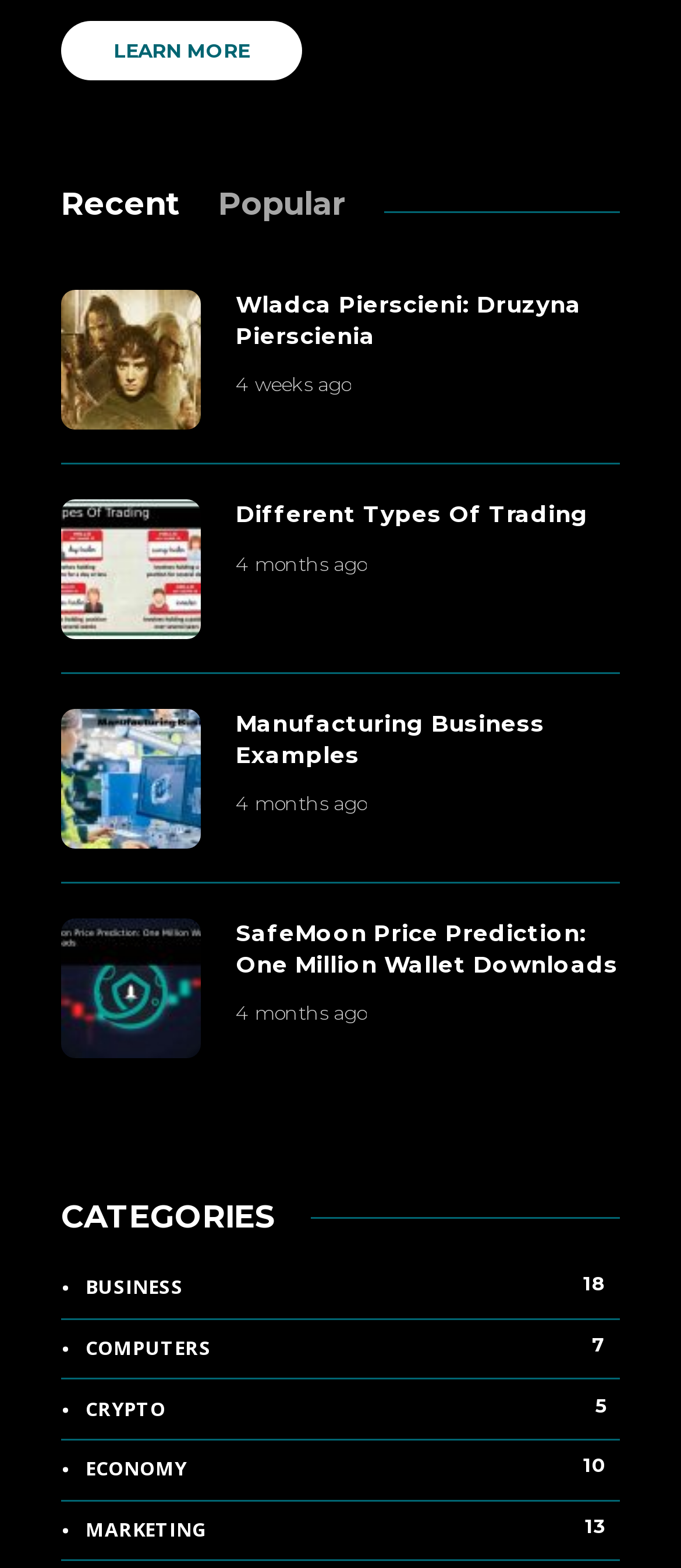Please identify the bounding box coordinates of the area I need to click to accomplish the following instruction: "explore the online page".

None